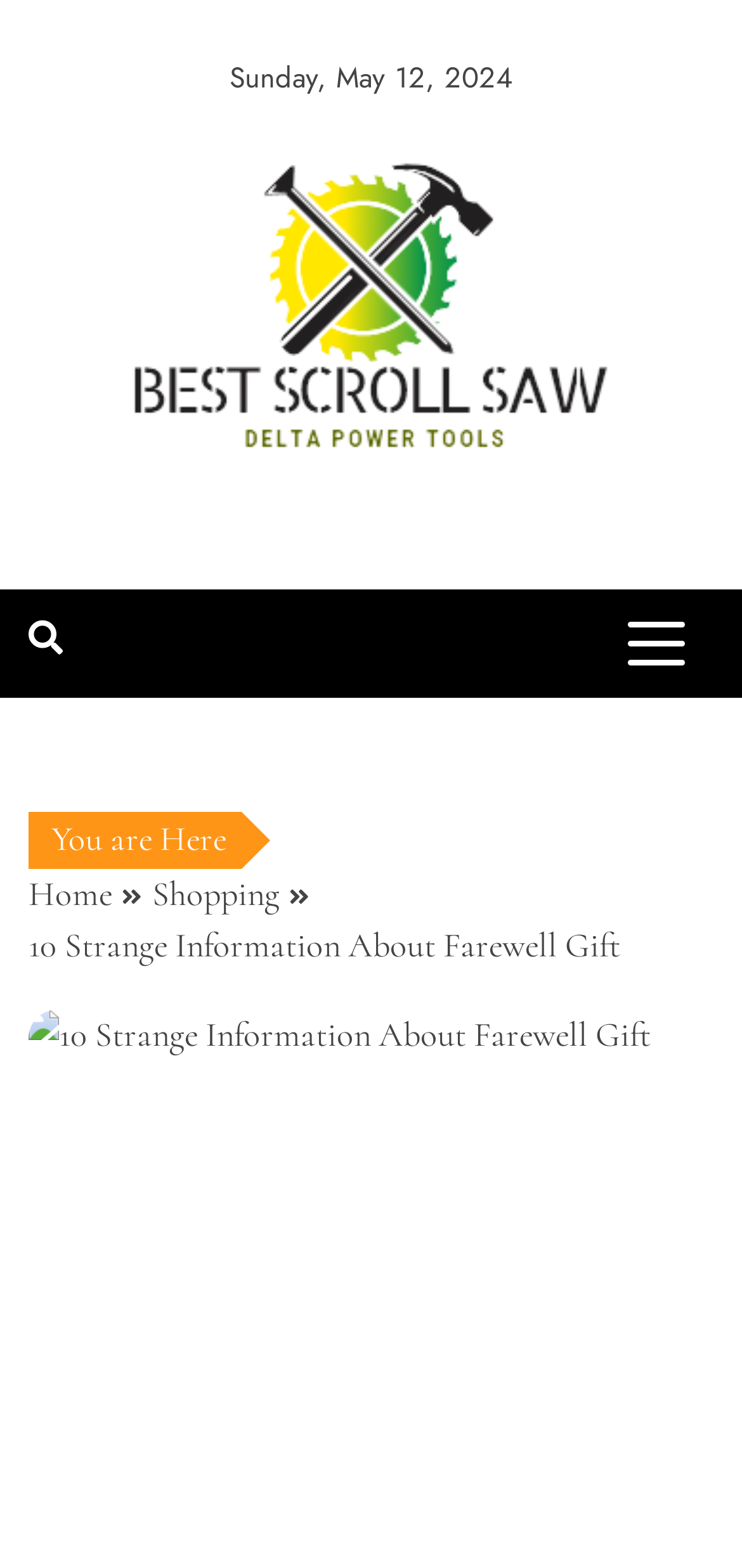Identify and provide the bounding box for the element described by: "parent_node: Best Scroll Saw".

[0.168, 0.1, 0.832, 0.303]